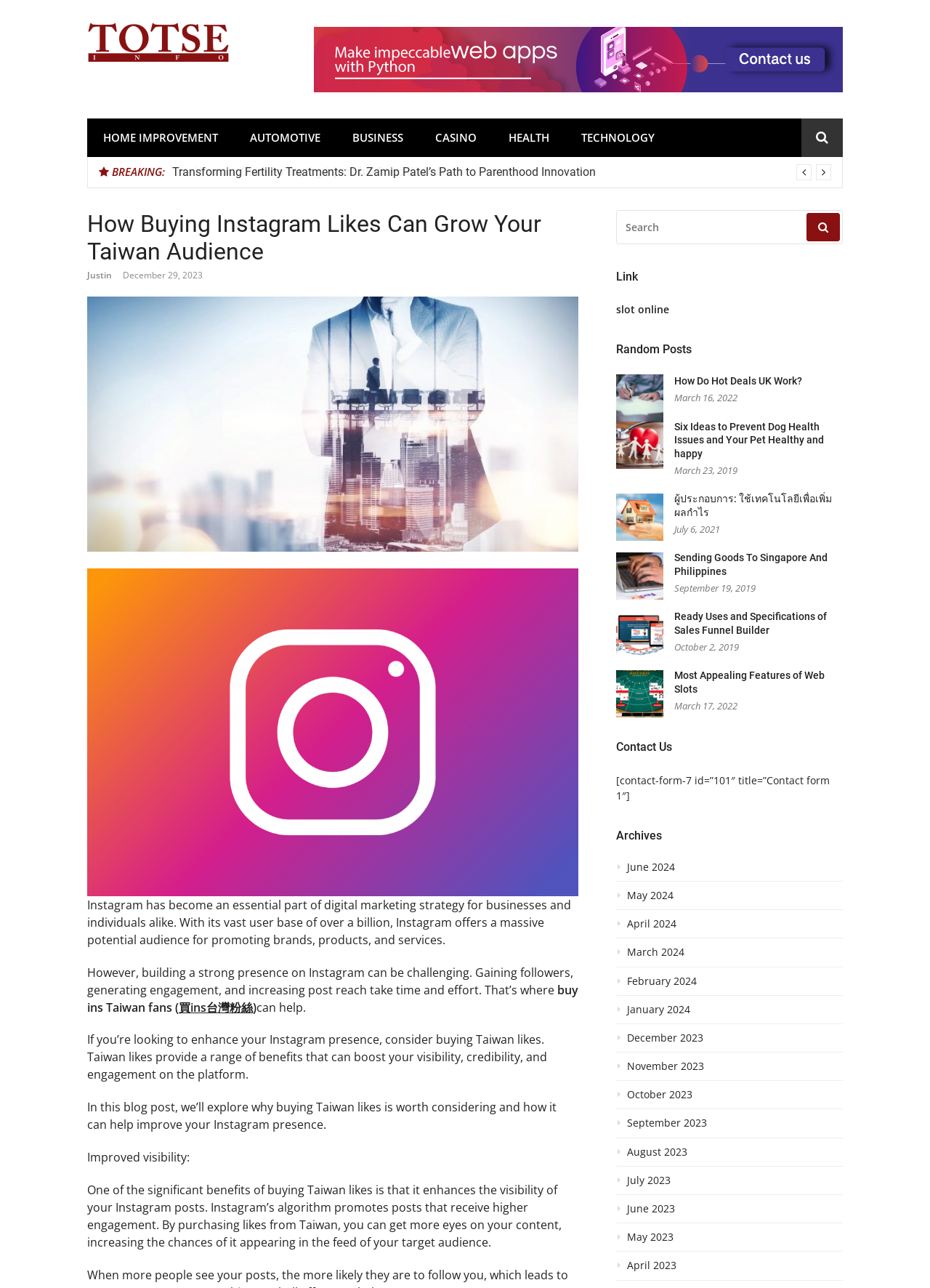Based on the element description: "C*ntact", identify the bounding box coordinates for this UI element. The coordinates must be four float numbers between 0 and 1, listed as [left, top, right, bottom].

None